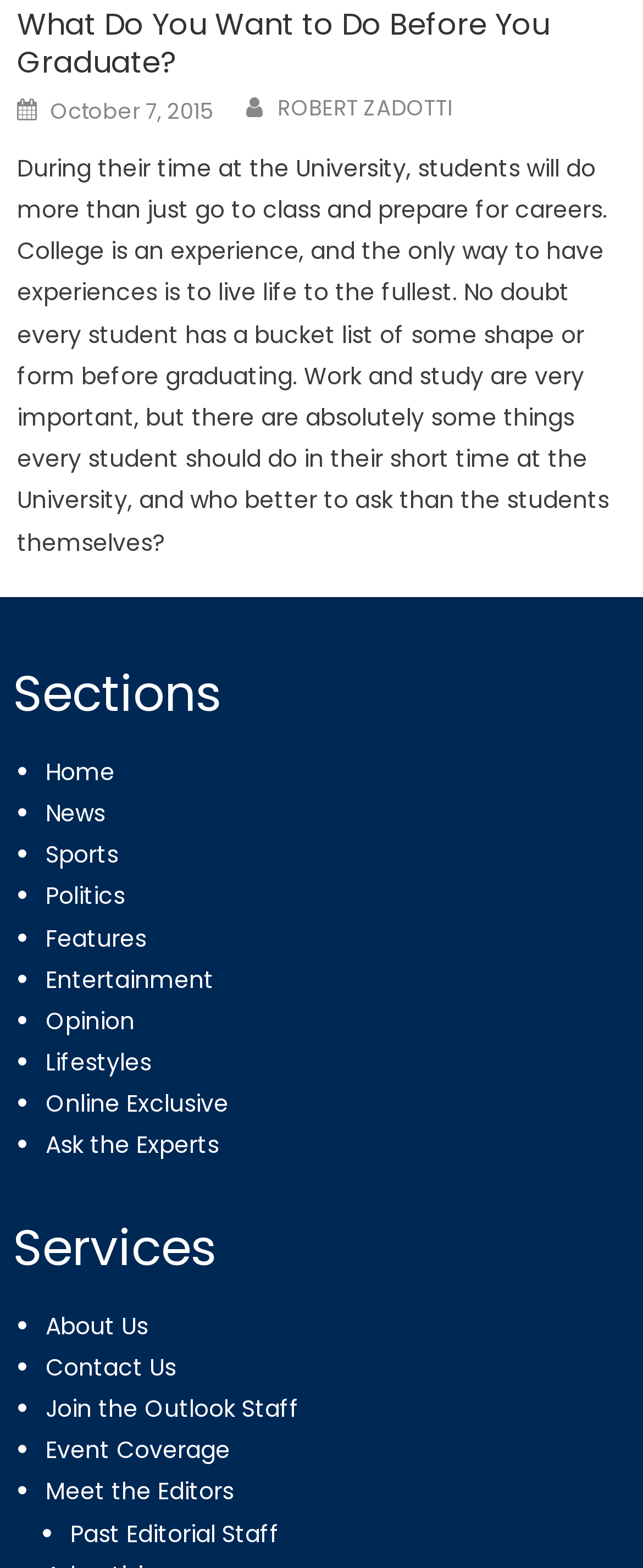Please locate the bounding box coordinates of the element's region that needs to be clicked to follow the instruction: "Go to the 'Home' section". The bounding box coordinates should be provided as four float numbers between 0 and 1, i.e., [left, top, right, bottom].

[0.071, 0.482, 0.179, 0.503]